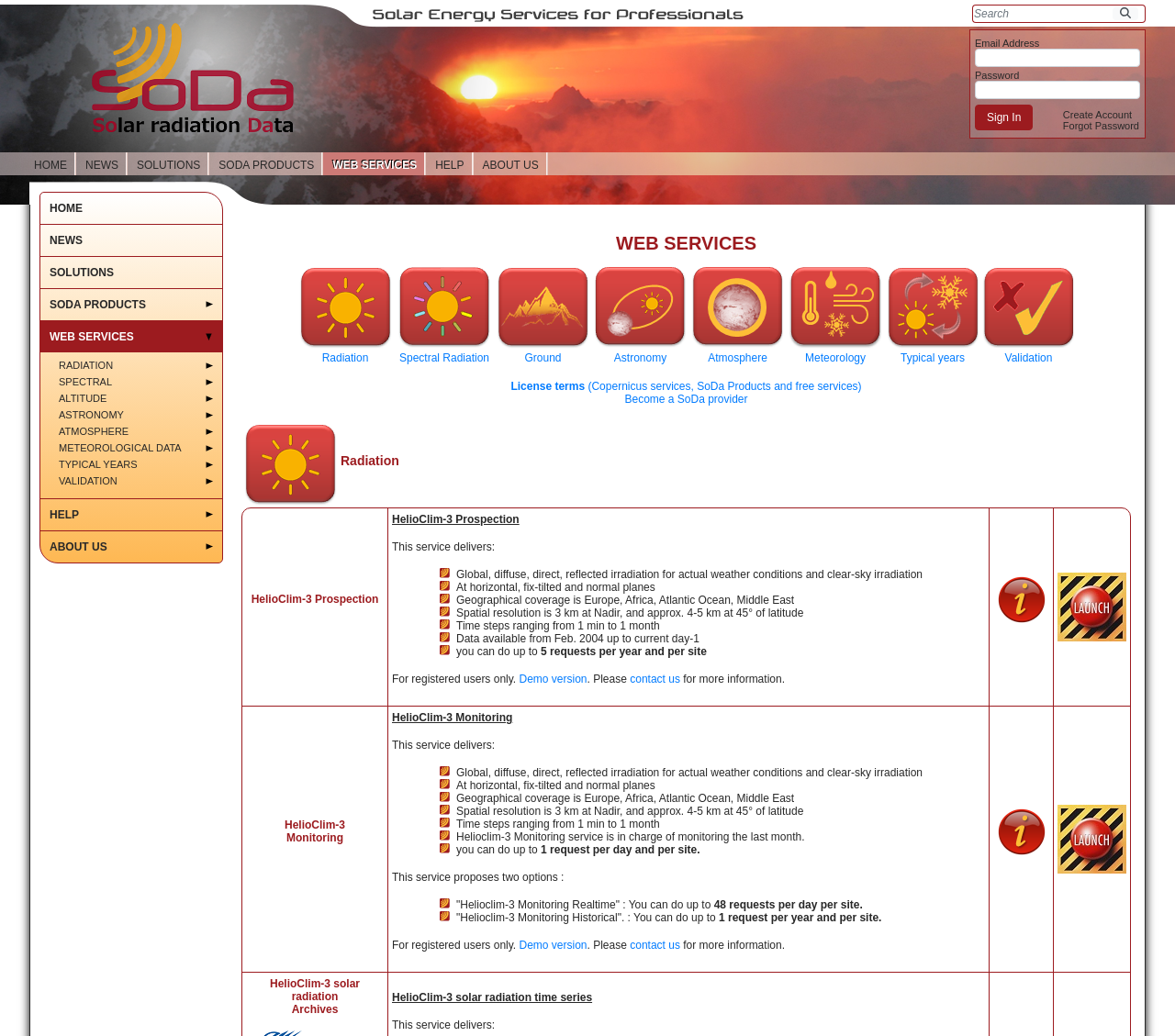For the given element description in Matlab, determine the bounding box coordinates of the UI element. The coordinates should follow the format (top-left x, top-left y, bottom-right x, bottom-right y) and be within the range of 0 to 1.

[0.775, 0.474, 0.814, 0.486]